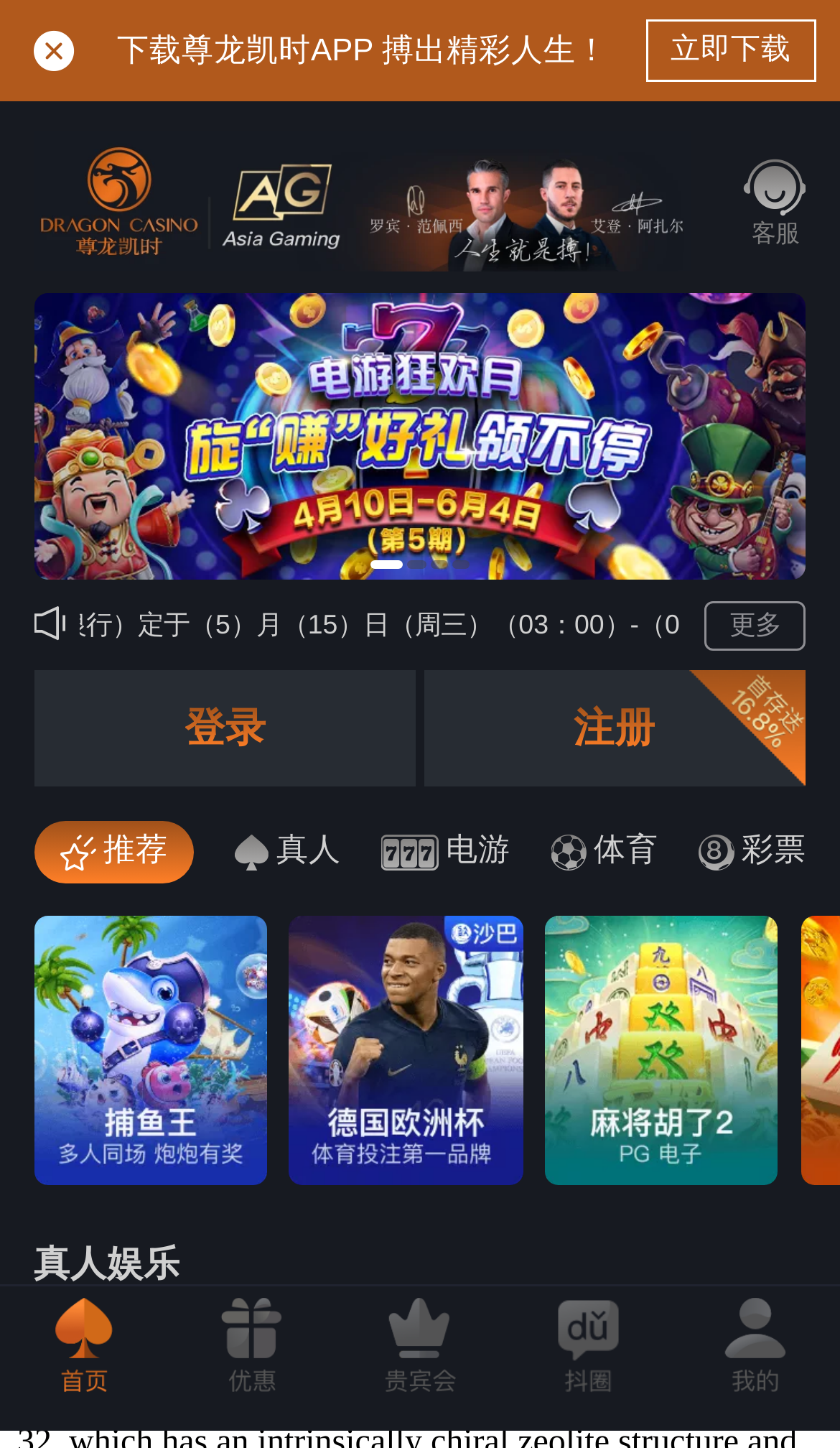Please identify the coordinates of the bounding box for the clickable region that will accomplish this instruction: "Check the DOI of the article".

[0.123, 0.641, 0.218, 0.666]